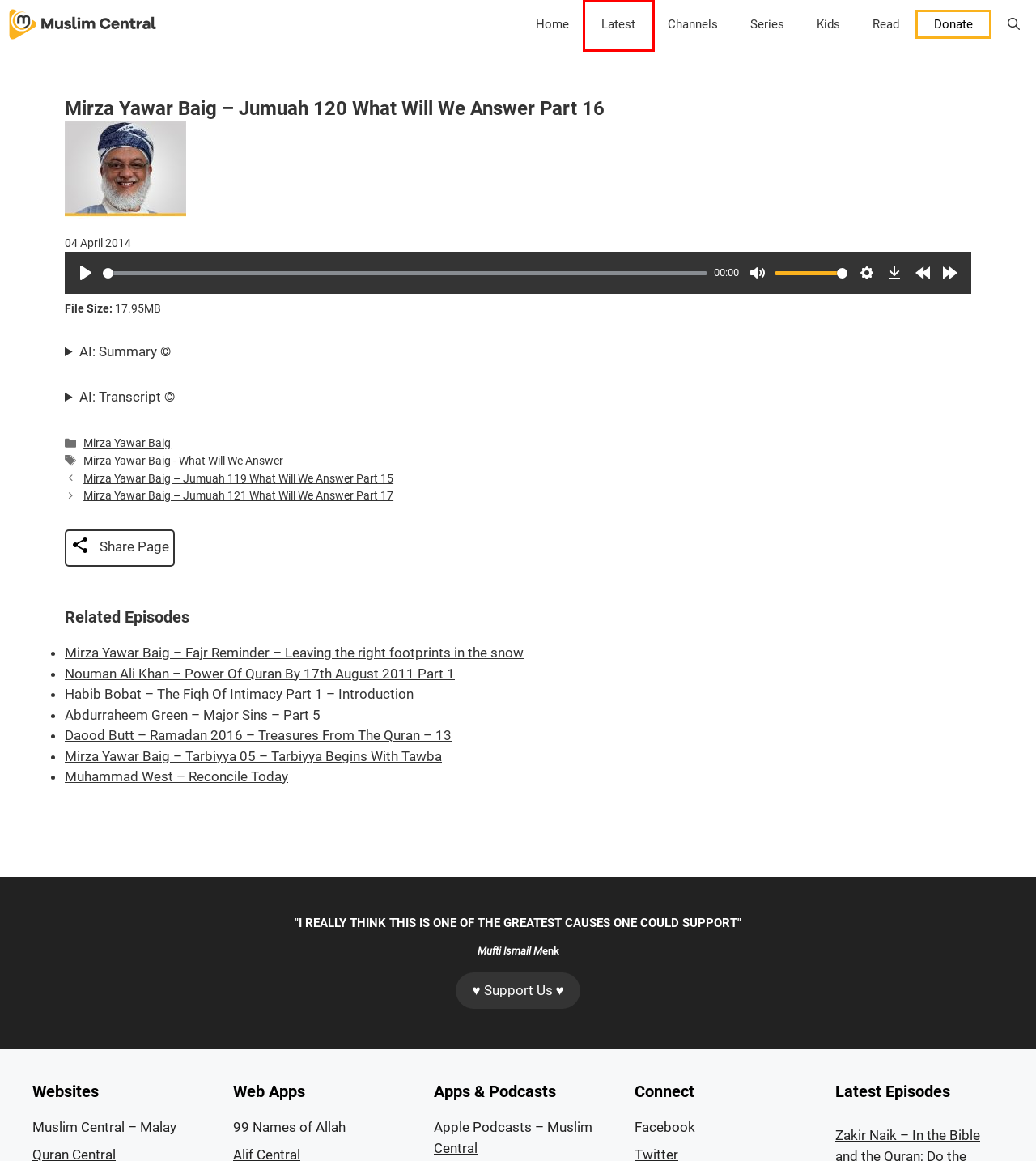A screenshot of a webpage is given, marked with a red bounding box around a UI element. Please select the most appropriate webpage description that fits the new page after clicking the highlighted element. Here are the candidates:
A. Series • Muslim Central
B. Latest • Muslim Central
C. 99 Names of Allah
D. Mirza Yawar Baig - What Will We Answer
E. Donate • Muslim Central
F. Muslim Central Muslim Kids
G. Podcasts - Muslim Central
H. Mirza Yawar Baig • Lectures • Muslim Central

B